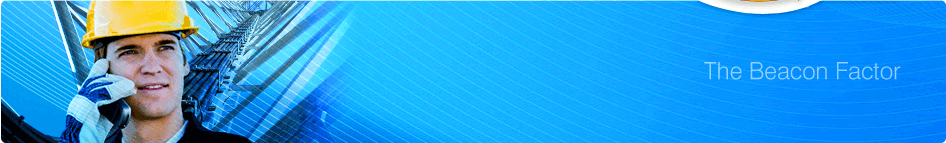Illustrate the scene in the image with a detailed description.

The image showcases a professional worker wearing a bright yellow hard hat, engaged in a communication task via a handheld device. Their serious expression reflects focus and diligence, complemented by protective gloves, highlighting the importance of safety in their work environment. The background features a modern building with dynamic geometric lines, set against a vibrant blue gradient that enhances the image's professional tone. This composition is visually appealing and aligns with the theme of "The Beacon Factor," representing effective communication and commitment in a contemporary workplace setting.